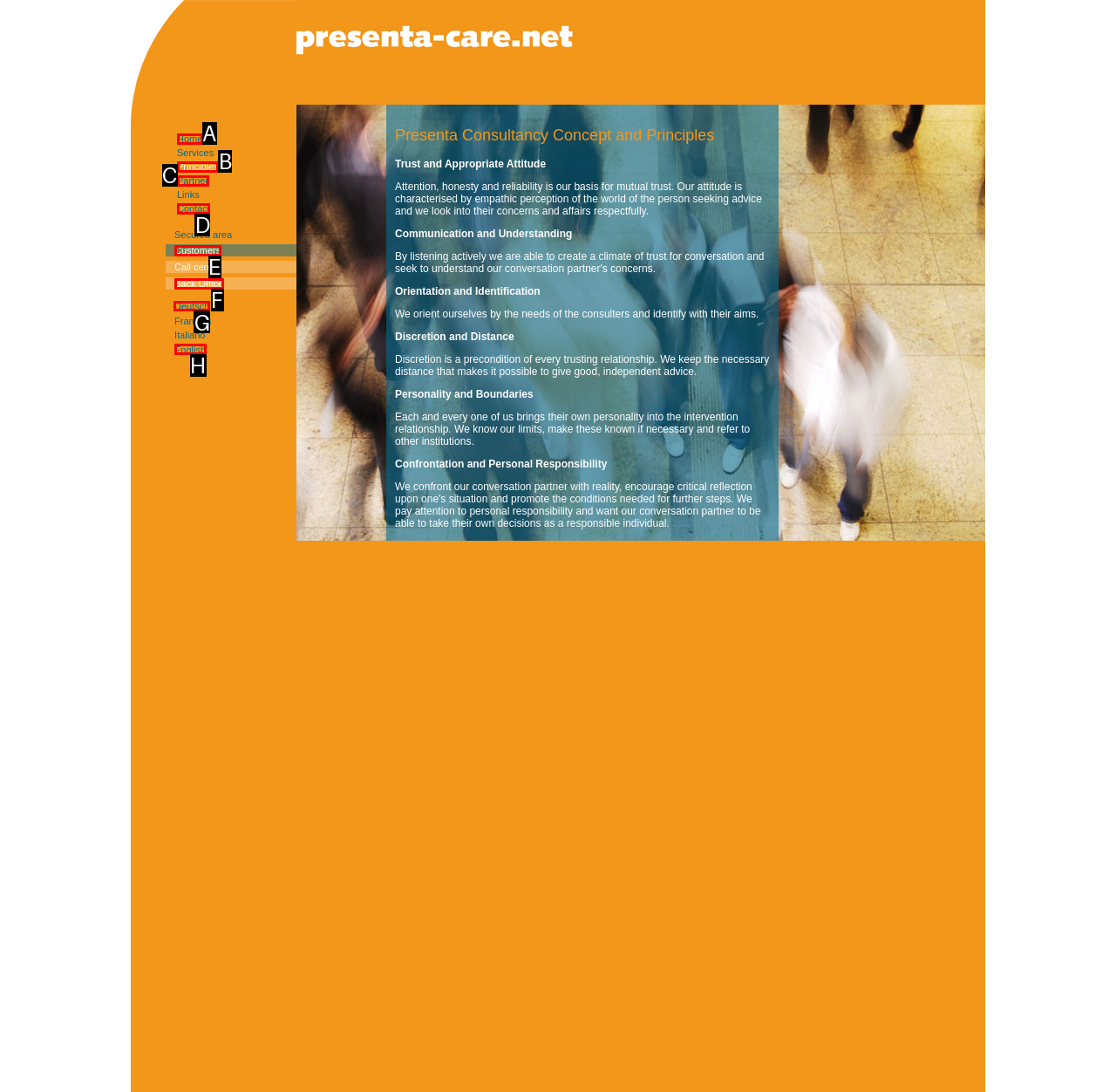Tell me which one HTML element I should click to complete this task: View the Copyright information Answer with the option's letter from the given choices directly.

None